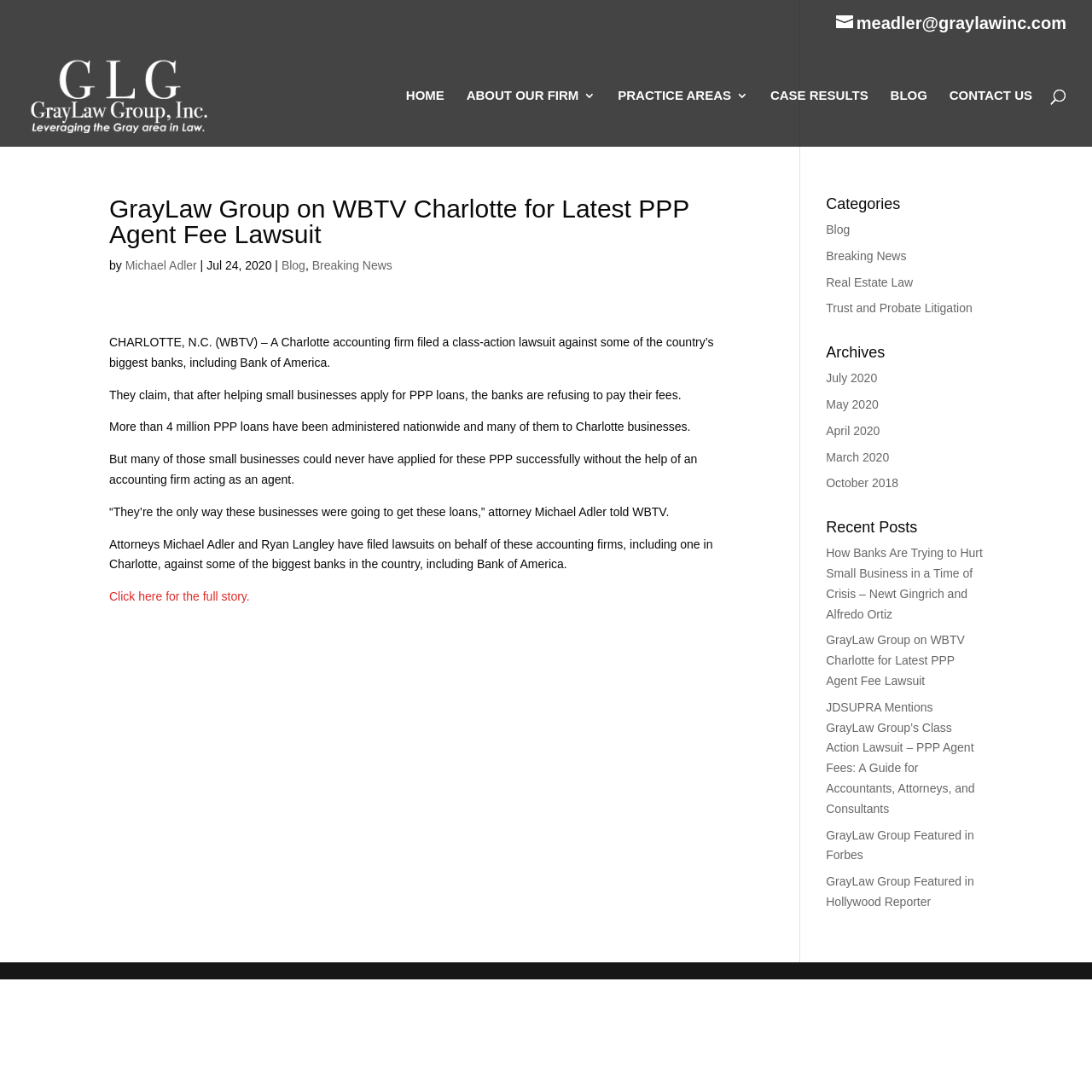Can you find the bounding box coordinates for the element to click on to achieve the instruction: "Contact us"?

[0.869, 0.082, 0.945, 0.134]